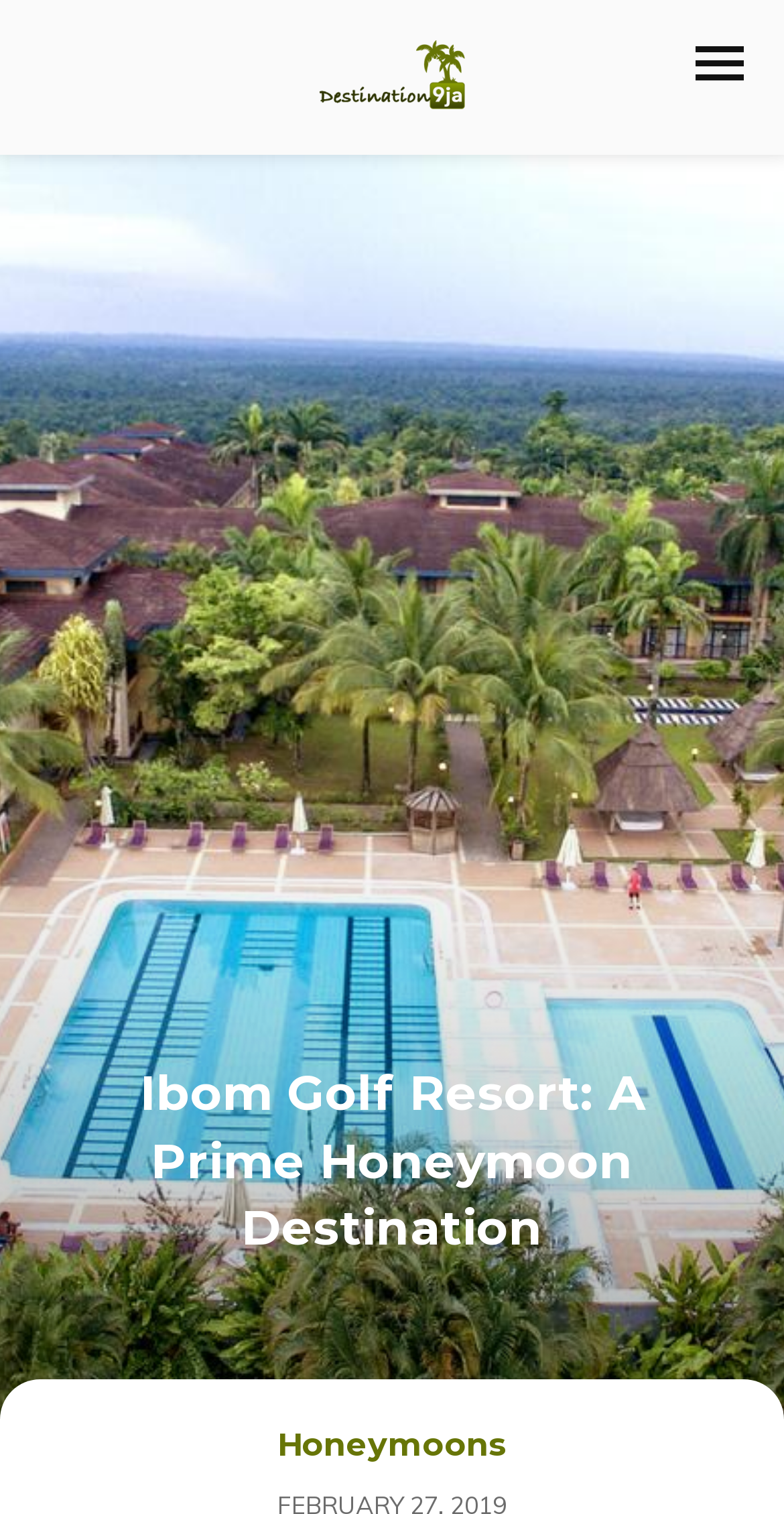Please determine the primary heading and provide its text.

Ibom Golf Resort: A Prime Honeymoon Destination